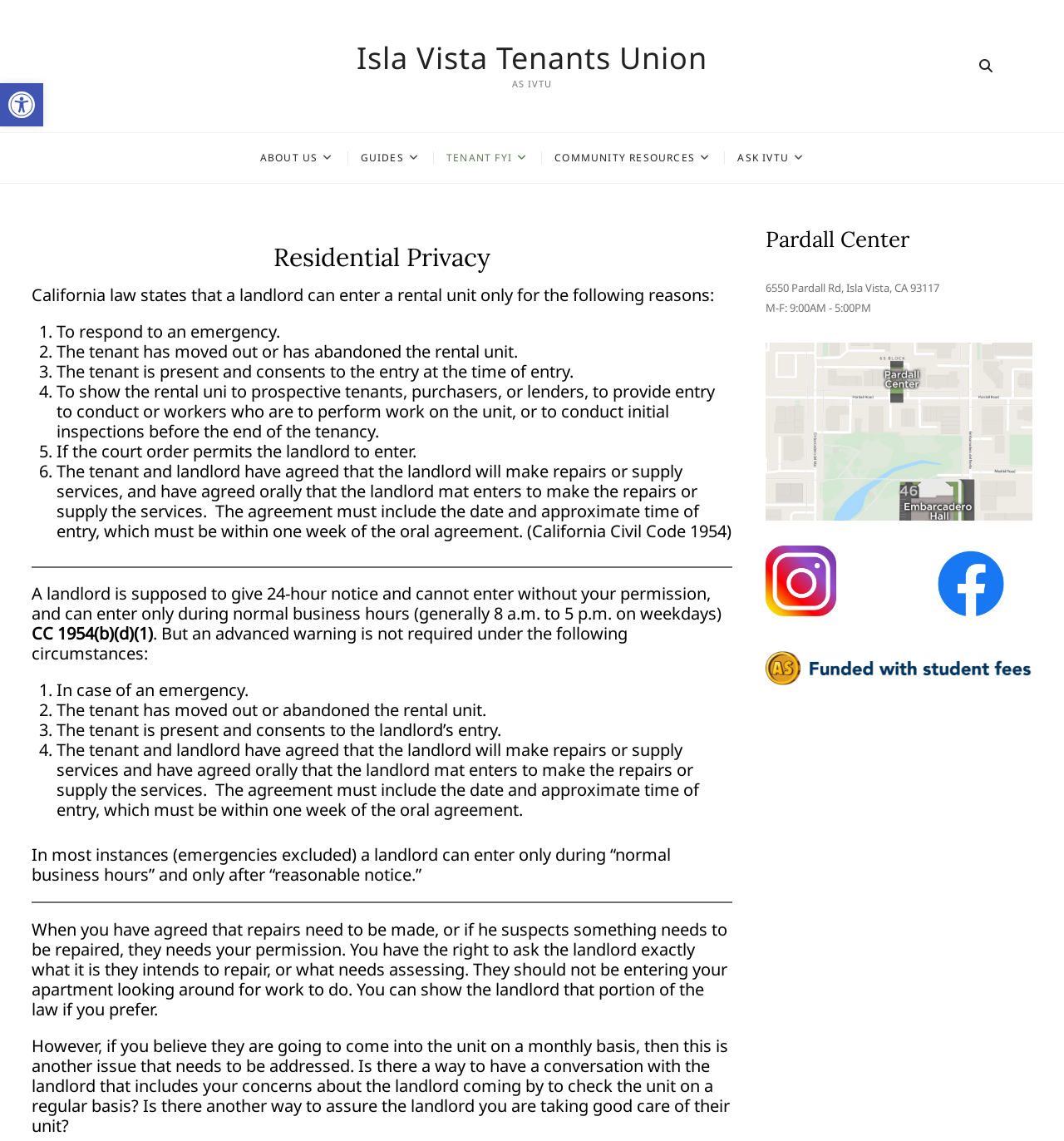What are the normal business hours for the Pardall Center?
Answer the question with as much detail as you can, using the image as a reference.

The normal business hours for the Pardall Center can be found in the static text element 'M-F: 9:00AM - 5:00PM' which is a child of the complementary element.